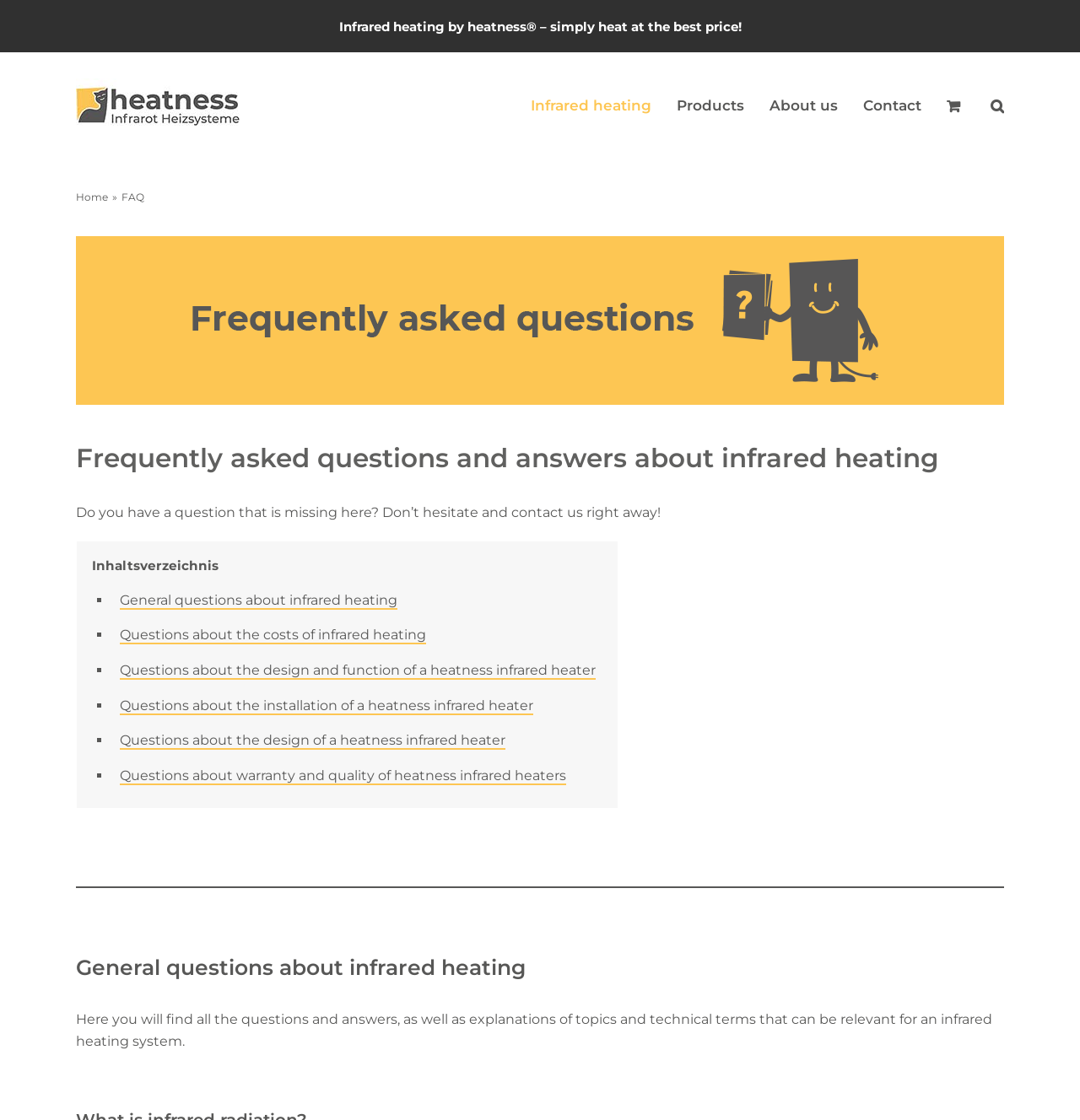Identify the bounding box coordinates for the region of the element that should be clicked to carry out the instruction: "Search using the search button". The bounding box coordinates should be four float numbers between 0 and 1, i.e., [left, top, right, bottom].

[0.917, 0.046, 0.93, 0.143]